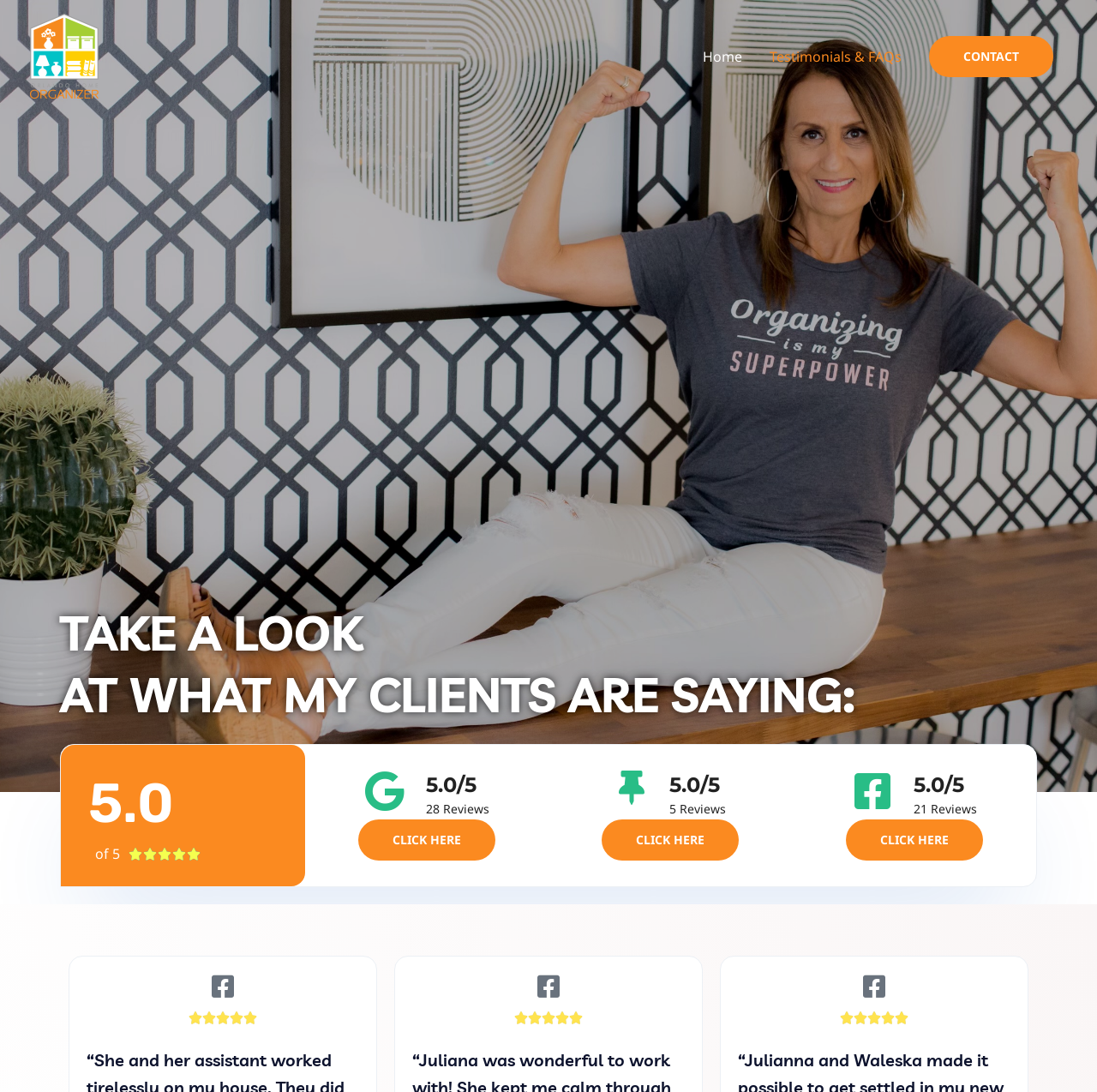Using the information from the screenshot, answer the following question thoroughly:
Can I contact the Orlando Home Organizer?

I found a 'CONTACT' link in the site navigation, which suggests that it is possible to contact the Orlando Home Organizer through this webpage.